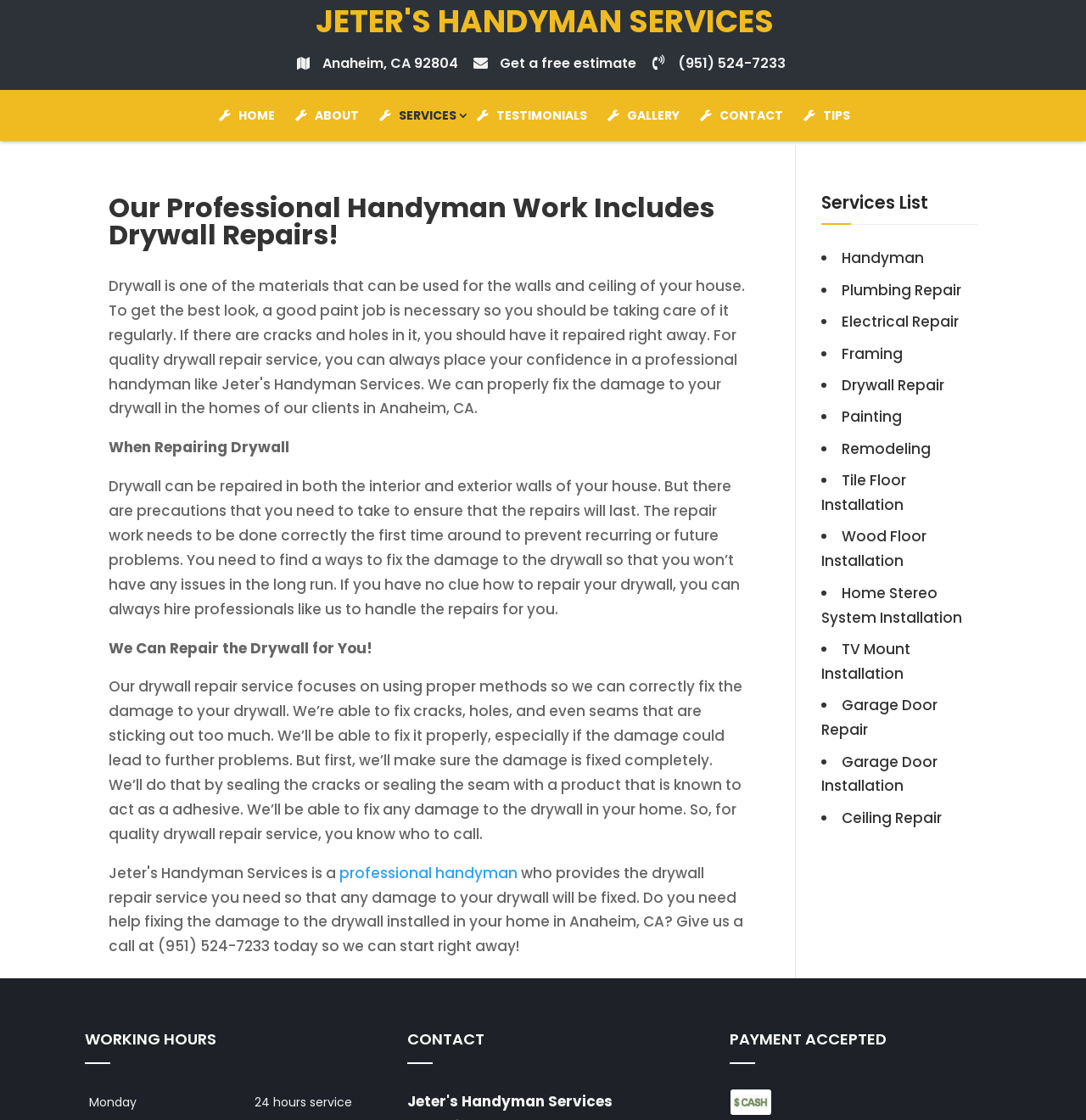Please determine the bounding box coordinates for the element that should be clicked to follow these instructions: "Call the handyman service".

[0.604, 0.045, 0.723, 0.076]